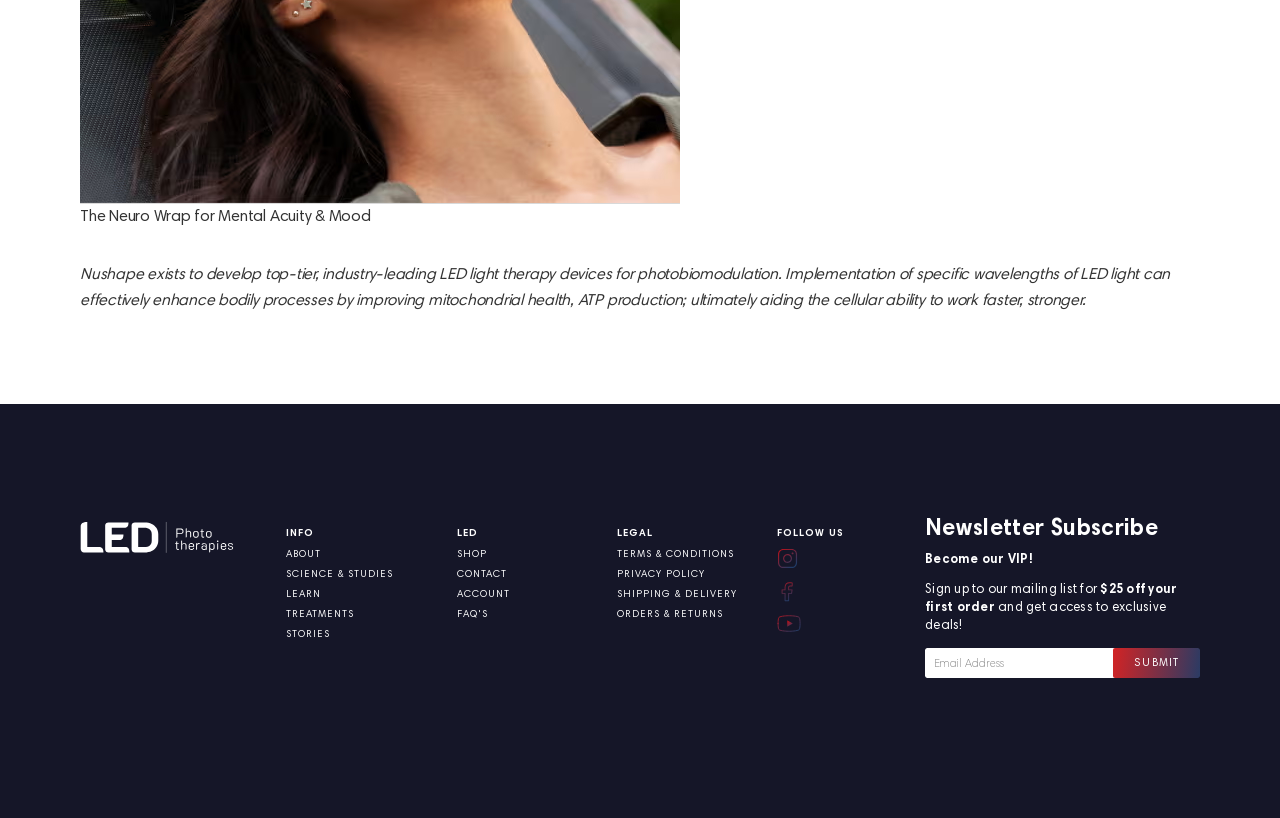Please determine the bounding box coordinates of the element's region to click in order to carry out the following instruction: "Click on SHOP". The coordinates should be four float numbers between 0 and 1, i.e., [left, top, right, bottom].

[0.357, 0.666, 0.465, 0.691]